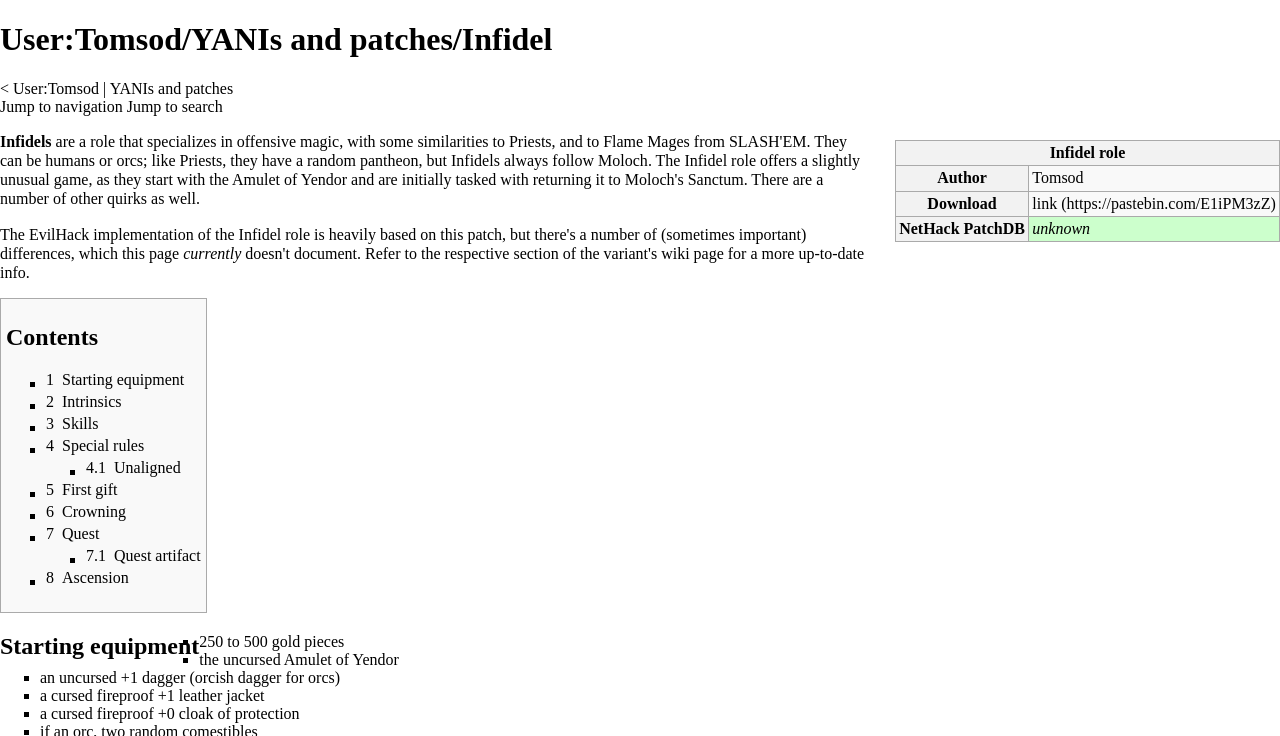Please answer the following question using a single word or phrase: 
What is the author of the Infidel role?

Tomsod